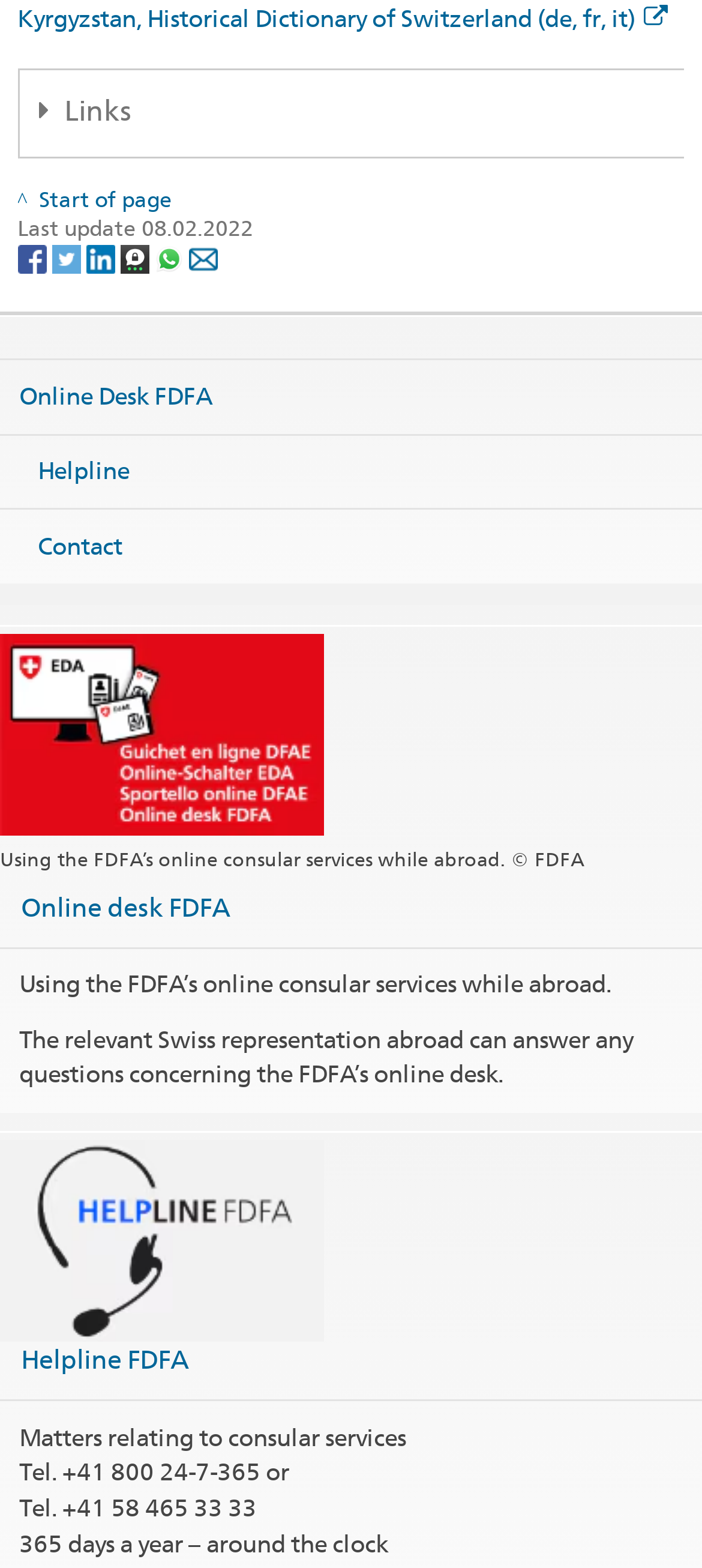Please identify the bounding box coordinates of the element I should click to complete this instruction: 'Contact the Helpline'. The coordinates should be given as four float numbers between 0 and 1, like this: [left, top, right, bottom].

[0.027, 0.29, 0.973, 0.312]